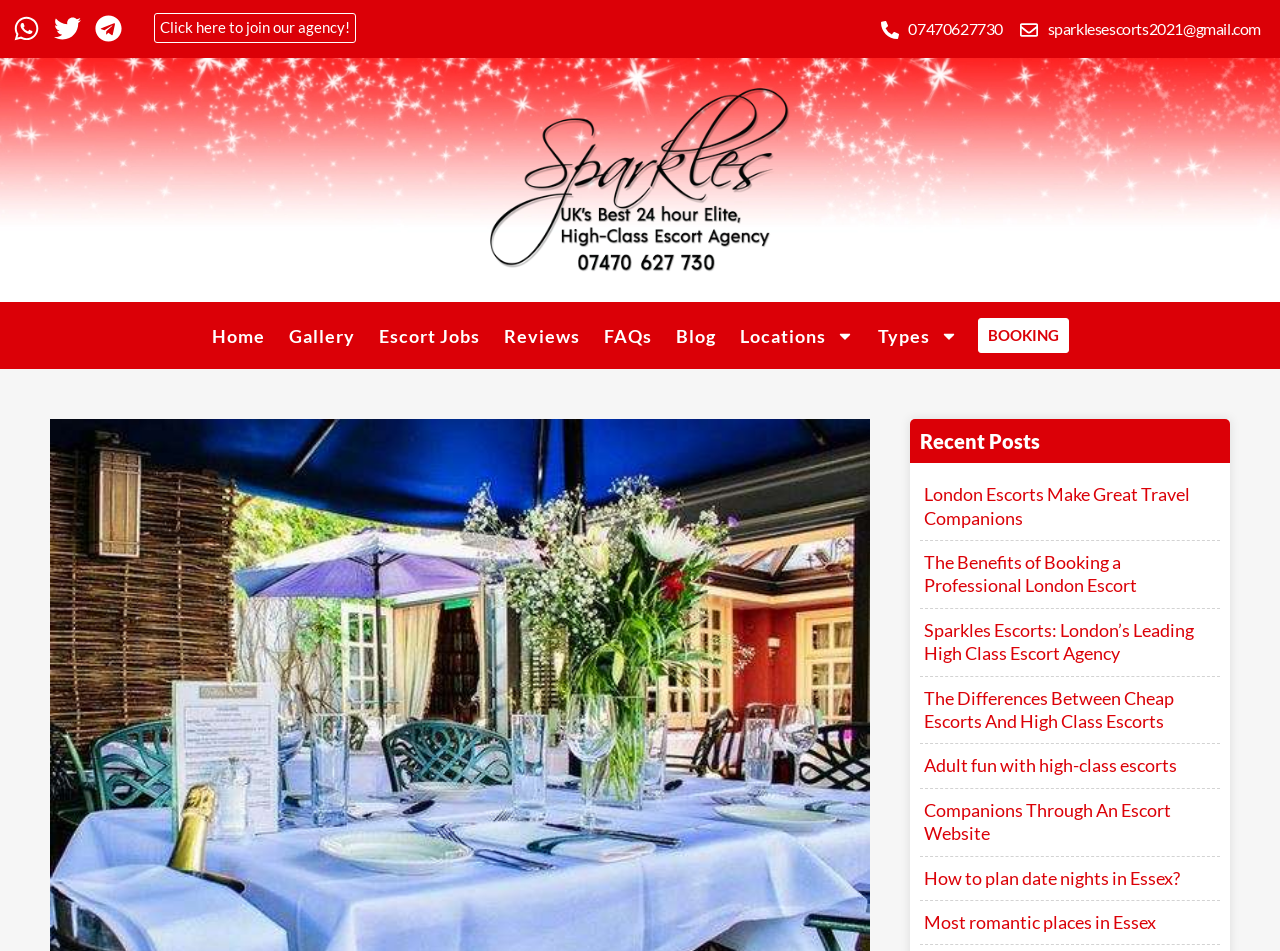Using the element description: "Most romantic places in Essex", determine the bounding box coordinates. The coordinates should be in the format [left, top, right, bottom], with values between 0 and 1.

[0.722, 0.958, 0.903, 0.981]